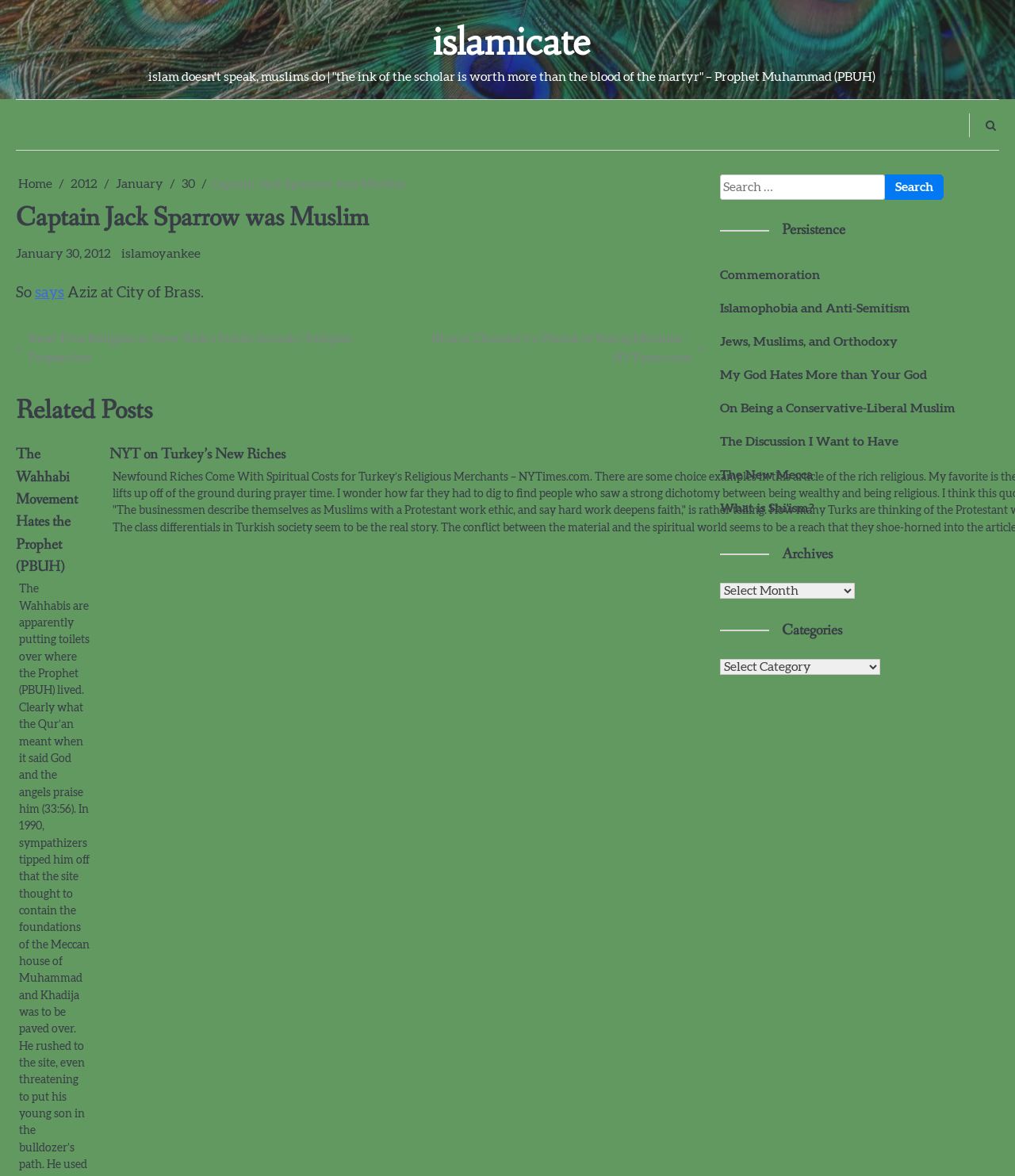Describe all the visual and textual components of the webpage comprehensively.

This webpage is about an article discussing Captain Jack Sparrow being Muslim. At the top, there is a header image spanning the entire width of the page. Below the image, there is a link to "islamicate" and a static text describing the website's motto.

The main content of the page is an article with a heading "Captain Jack Sparrow was Muslim" and a navigation section with breadcrumbs showing the path "Home > 2012 > January > 30". The article has a date and time stamp "January 30, 2012" and is attributed to "islamoyankee". The article's content starts with the phrase "So says Aziz at City of Brass."

Below the article, there are links to related posts, including "Rent-Free Religion in New York’s Public Schools | Religion Dispatches" and "Bharat Choudary’s Photos of Young Muslims – NYTimes.com". There is also a section titled "Related Posts" with a link to "The Wahhabi Movement Hates the Prophet (PBUH)".

On the right side of the page, there is a complementary section with a search bar and a heading "Persistence". Below the search bar, there are links to various categories, including "Commemoration", "Islamophobia and Anti-Semitism", and "What is Shi'ism?". There are also headings for "Archives" and "Categories" with dropdown menus.